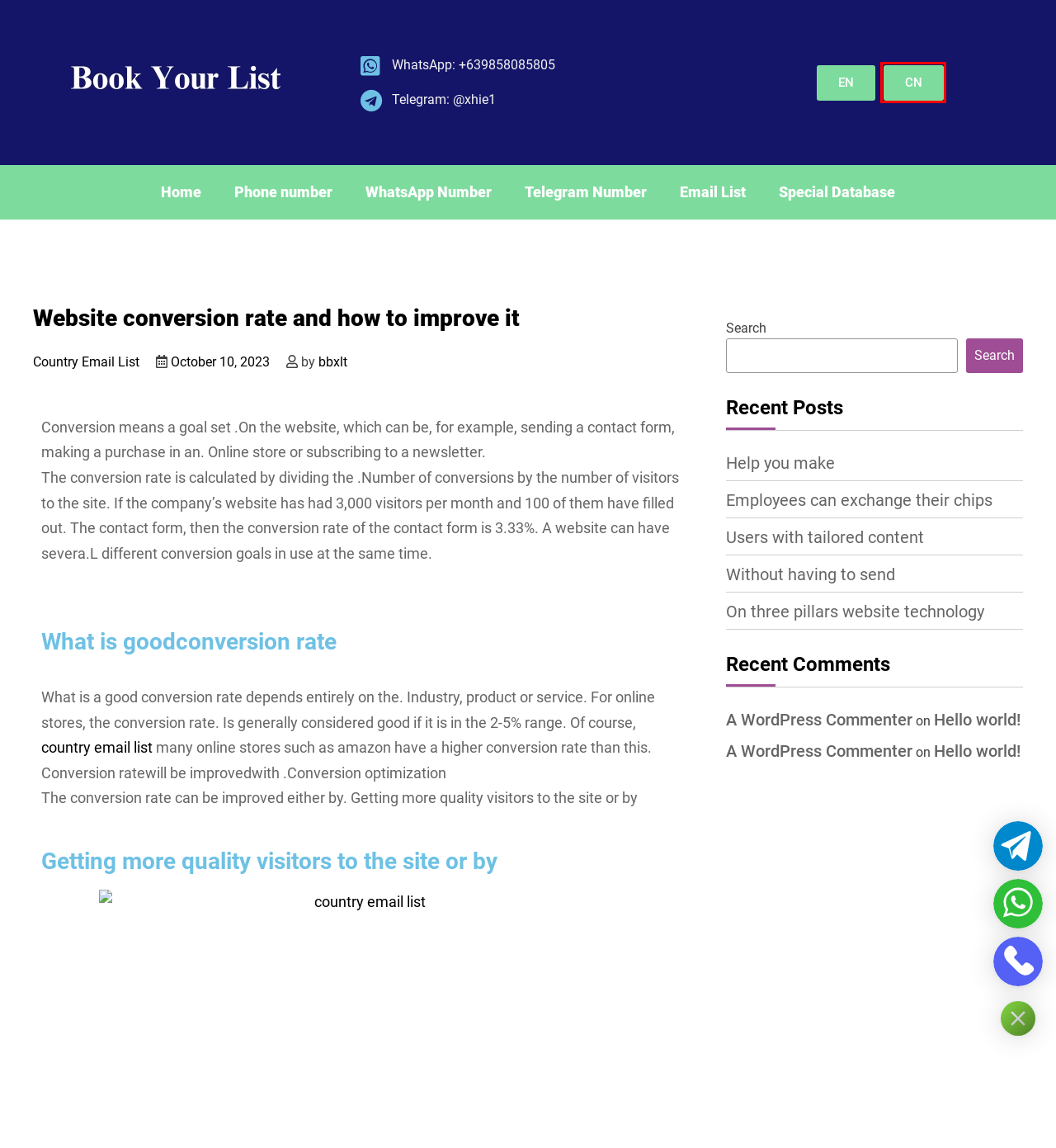Assess the screenshot of a webpage with a red bounding box and determine which webpage description most accurately matches the new page after clicking the element within the red box. Here are the options:
A. Telegram Number - Book Your List
B. WhatsApp Number - Book Your List
C. 书你的列表 - 书你的列表
D. Help you make | Book Your List
E. Email List - Book Your List
F. Without having to send | Book Your List
G. On three pillars website technology | Book Your List
H. Blog Tool, Publishing Platform, and CMS – WordPress.org

C